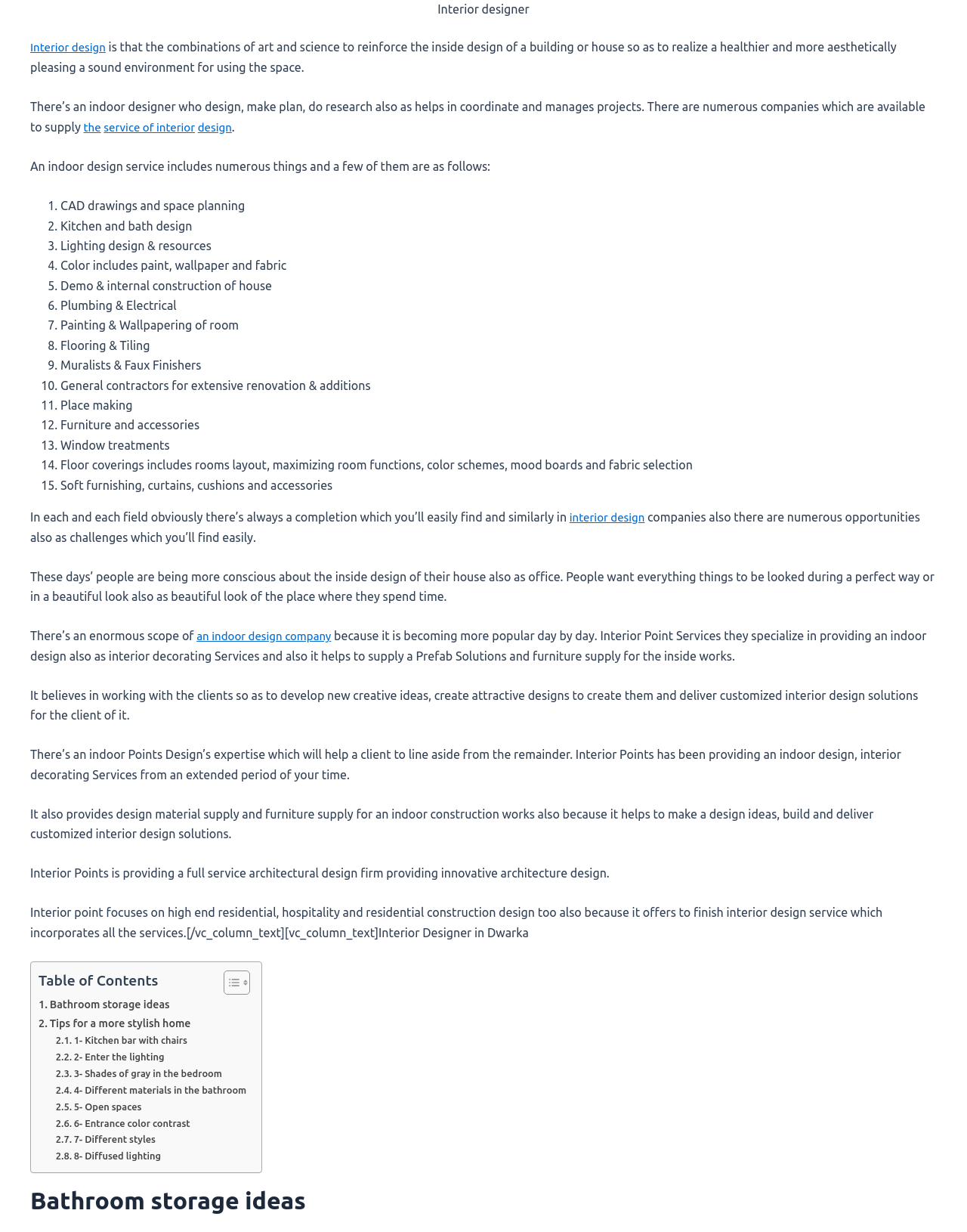Using the element description provided, determine the bounding box coordinates in the format (top-left x, top-left y, bottom-right x, bottom-right y). Ensure that all values are floating point numbers between 0 and 1. Element description: 1- Kitchen bar with chairs

[0.058, 0.837, 0.202, 0.85]